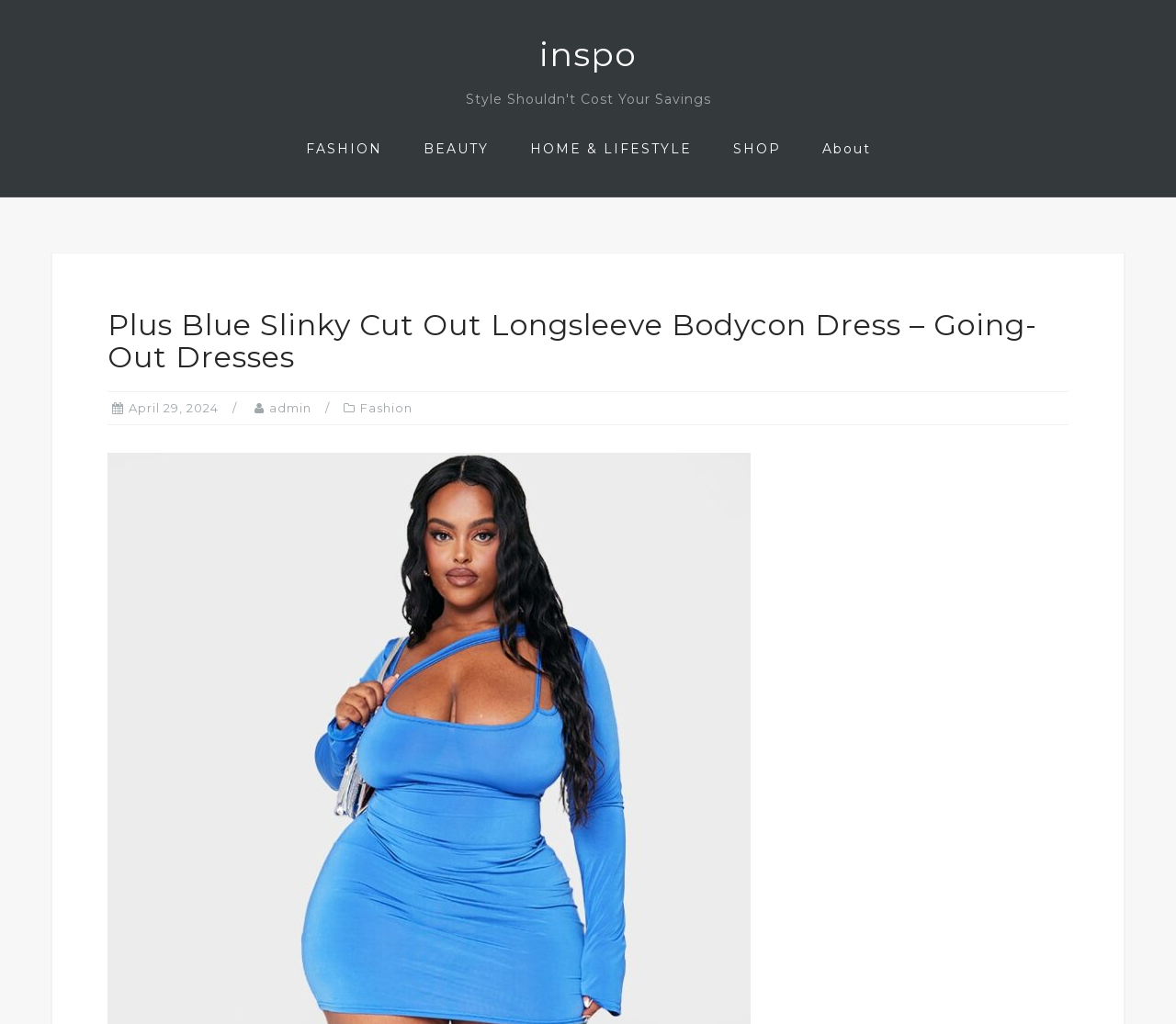What is the category of the dress featured on this webpage?
Using the information presented in the image, please offer a detailed response to the question.

By examining the heading 'Plus Blue Slinky Cut Out Longsleeve Bodycon Dress – Going-Out Dresses', I found that the category of the dress featured on this webpage is 'Going-Out Dresses'.